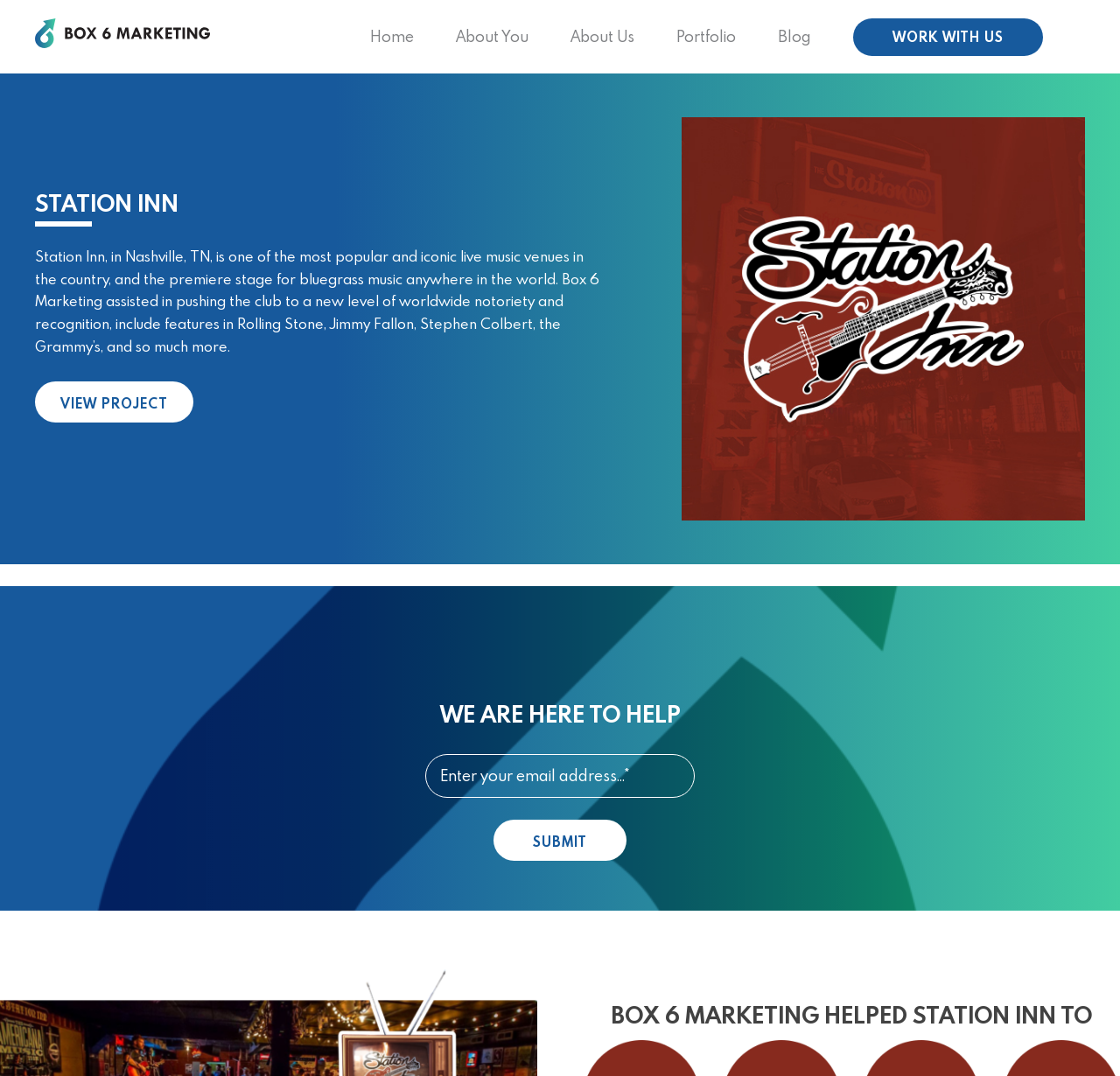Find the bounding box coordinates for the area that should be clicked to accomplish the instruction: "Enter your email address".

[0.38, 0.701, 0.62, 0.742]